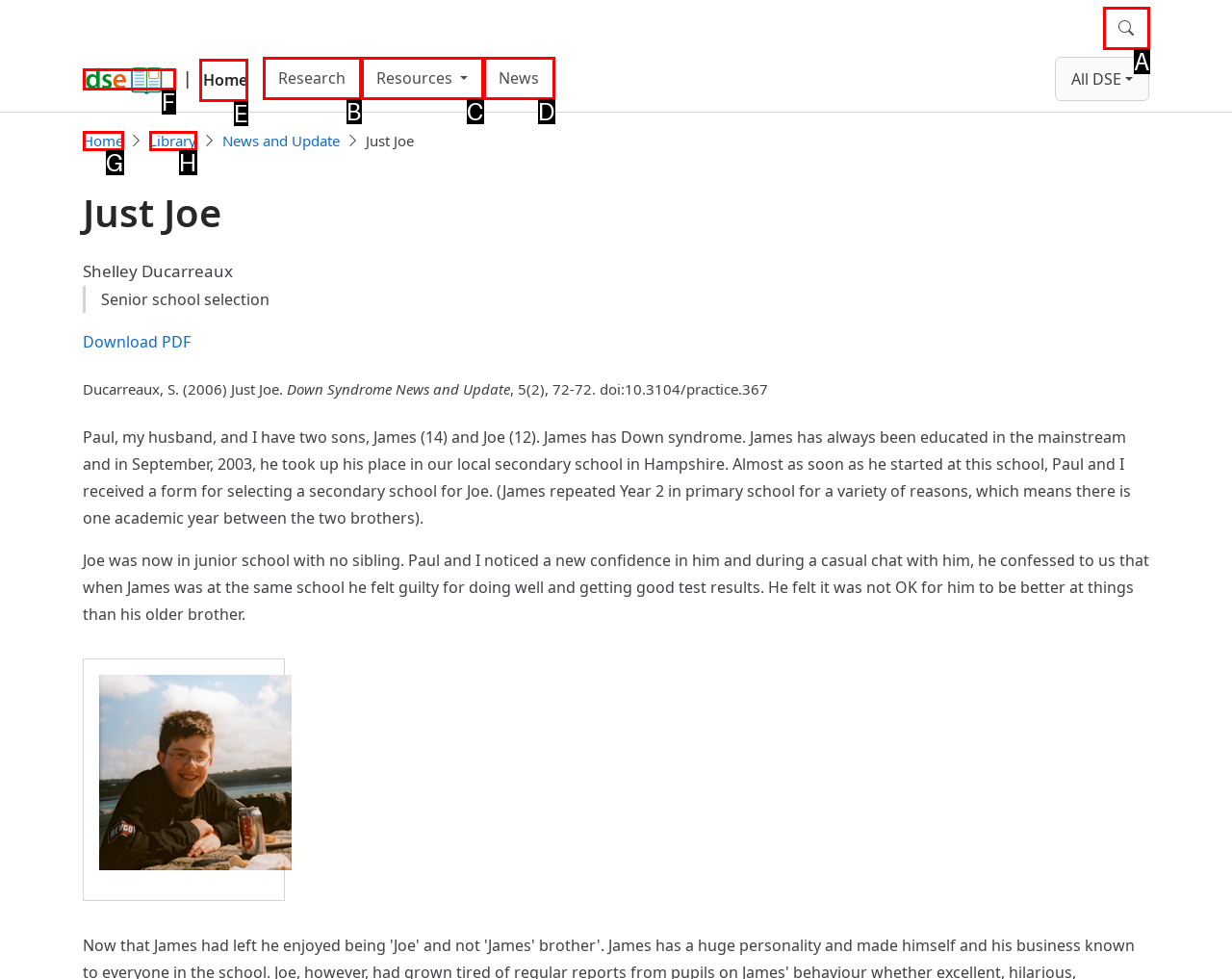Select the letter from the given choices that aligns best with the description: Search. Reply with the specific letter only.

A